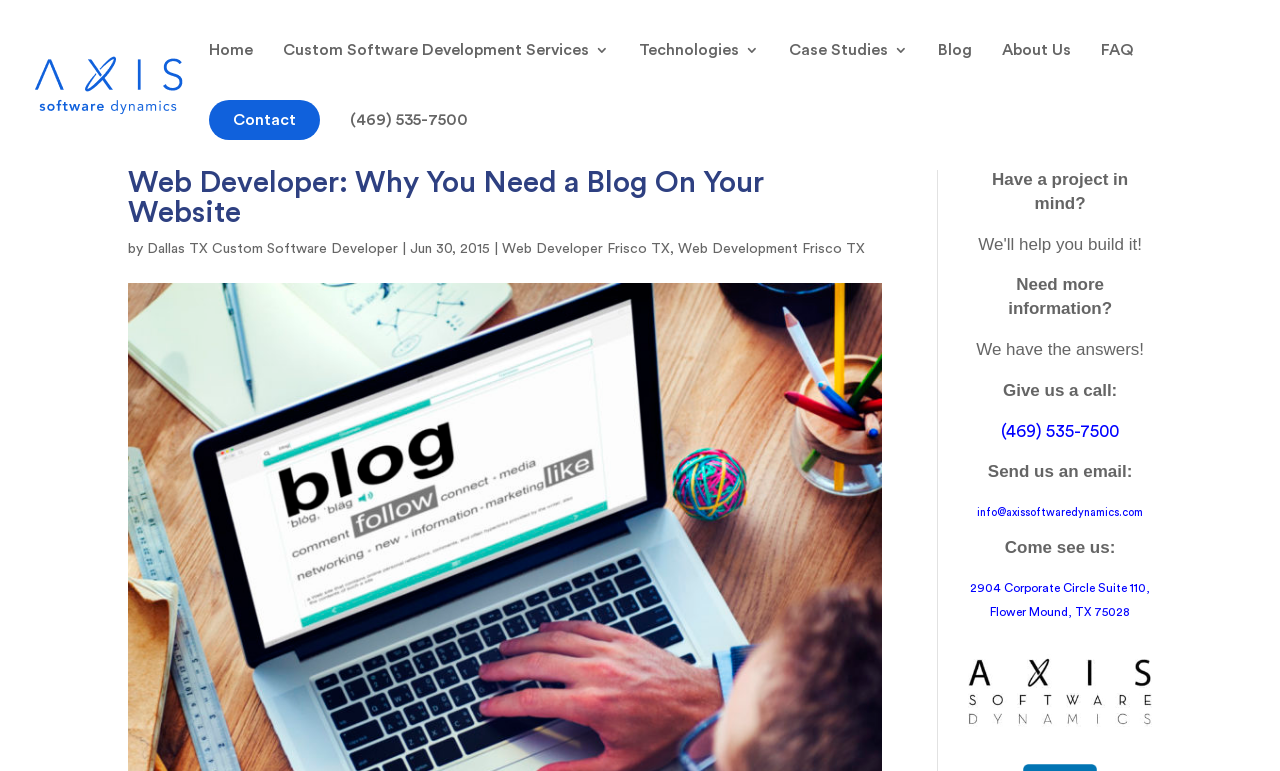Please identify the bounding box coordinates of the element's region that I should click in order to complete the following instruction: "Click Axis Software Dynamics". The bounding box coordinates consist of four float numbers between 0 and 1, i.e., [left, top, right, bottom].

[0.027, 0.097, 0.143, 0.12]